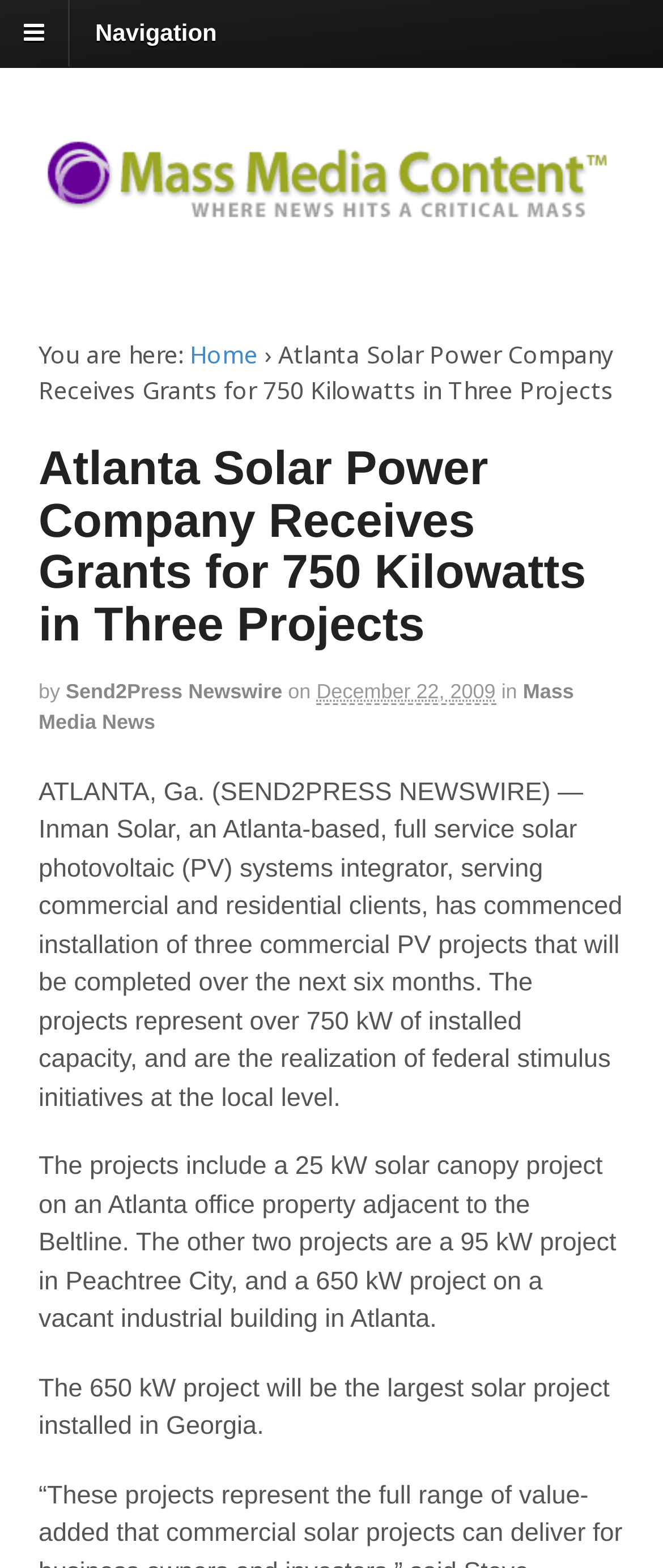Locate the heading on the webpage and return its text.

Atlanta Solar Power Company Receives Grants for 750 Kilowatts in Three Projects